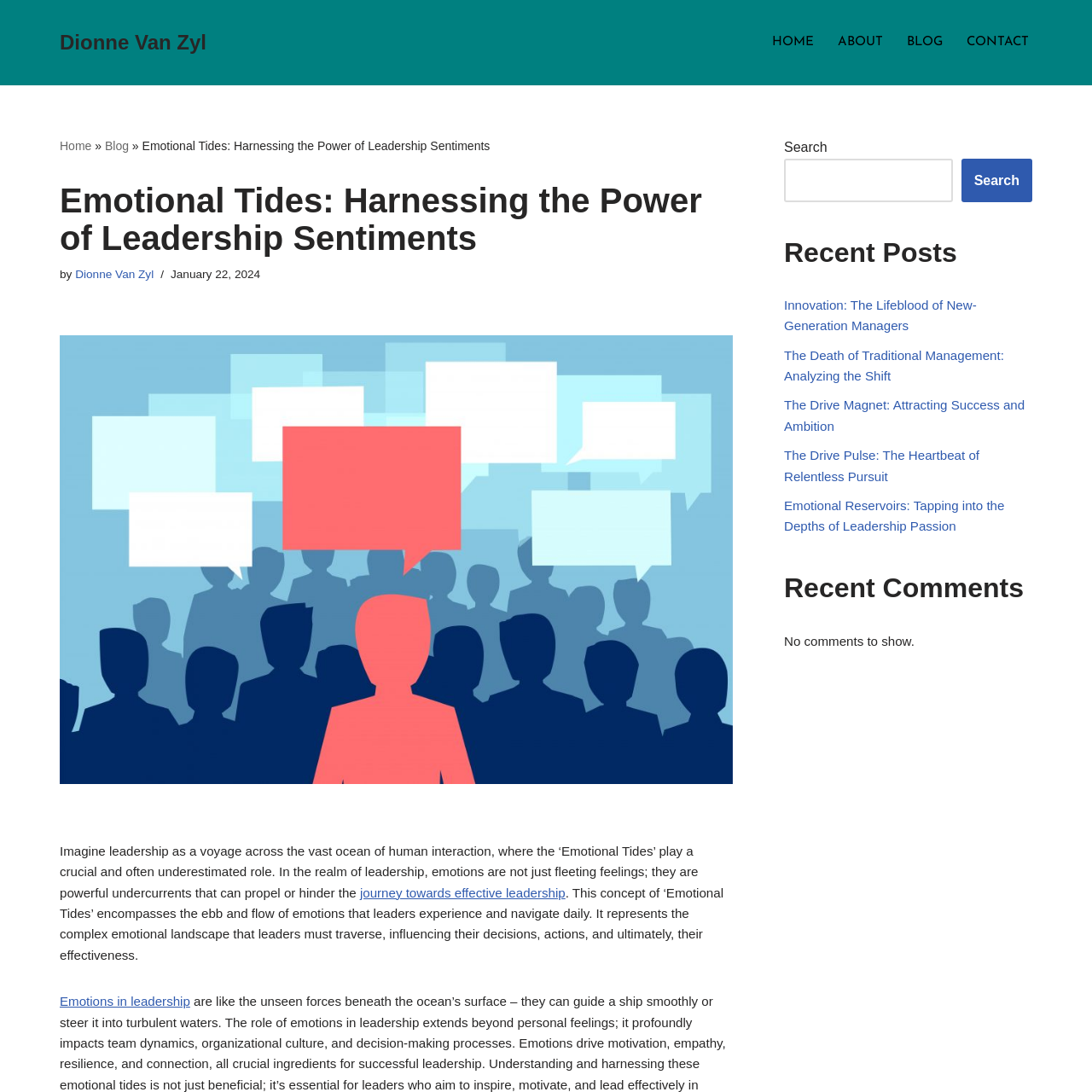Reply to the question with a single word or phrase:
Are there any comments shown on the page?

No